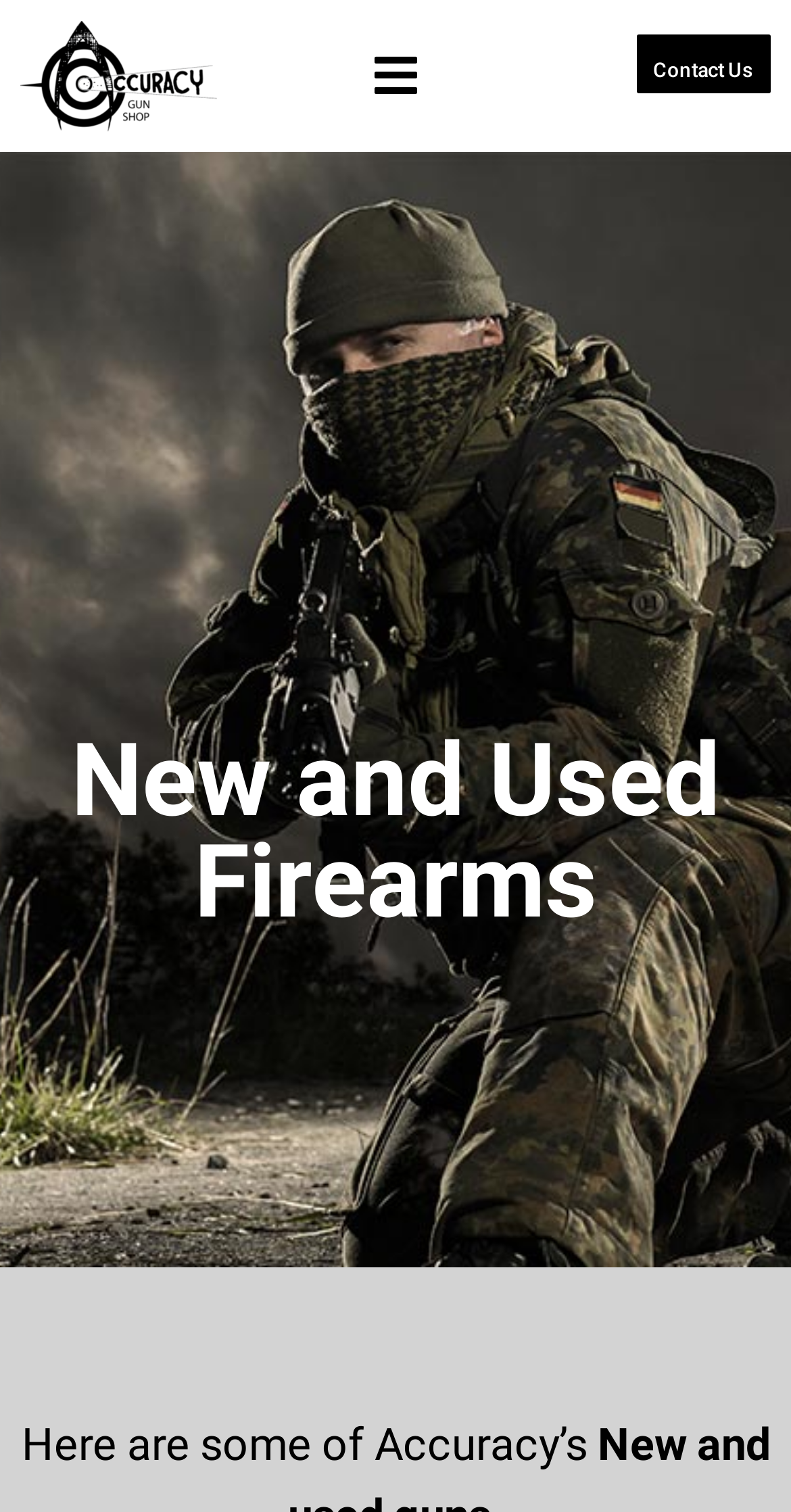Provide the bounding box coordinates in the format (top-left x, top-left y, bottom-right x, bottom-right y). All values are floating point numbers between 0 and 1. Determine the bounding box coordinate of the UI element described as: Contact Us

[0.805, 0.023, 0.974, 0.062]